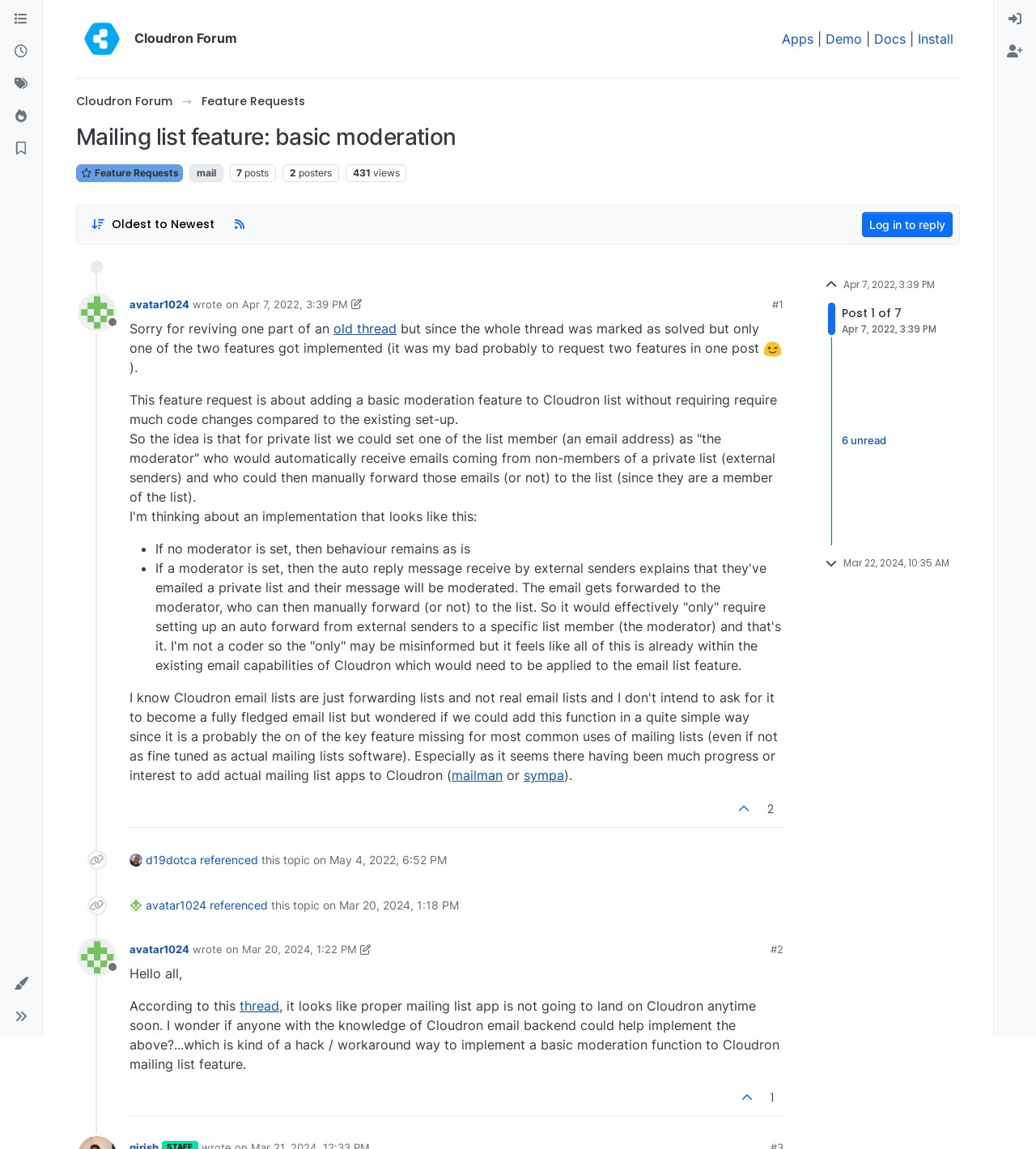Please find the bounding box coordinates of the element that needs to be clicked to perform the following instruction: "Click on the 'RSS Feed' link". The bounding box coordinates should be four float numbers between 0 and 1, represented as [left, top, right, bottom].

[0.22, 0.185, 0.242, 0.206]